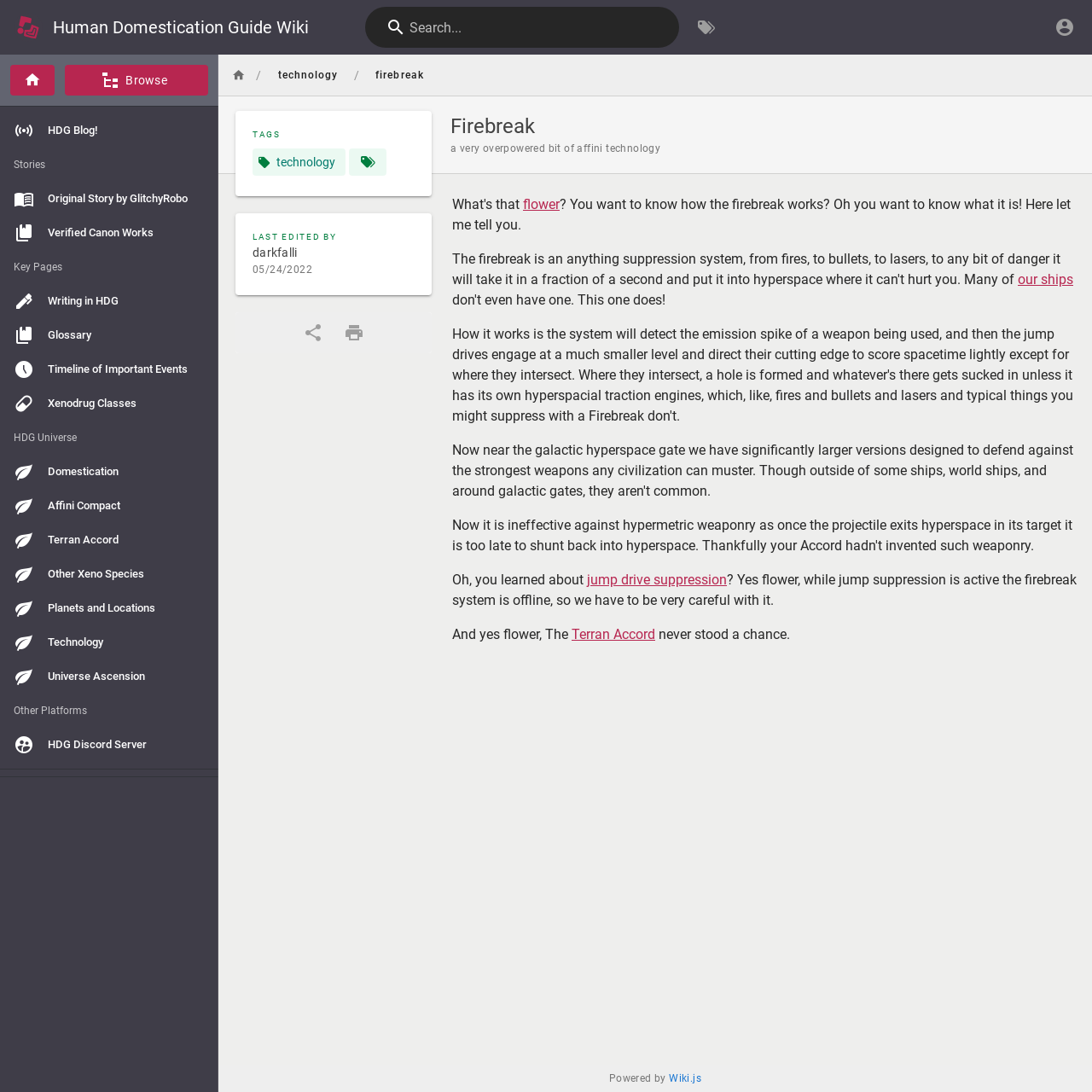Examine the screenshot and answer the question in as much detail as possible: What is the name of the server mentioned on the page?

I found the answer by looking at the 'Other Platforms' section of the webpage, which lists a link to the 'HDG Discord Server'.